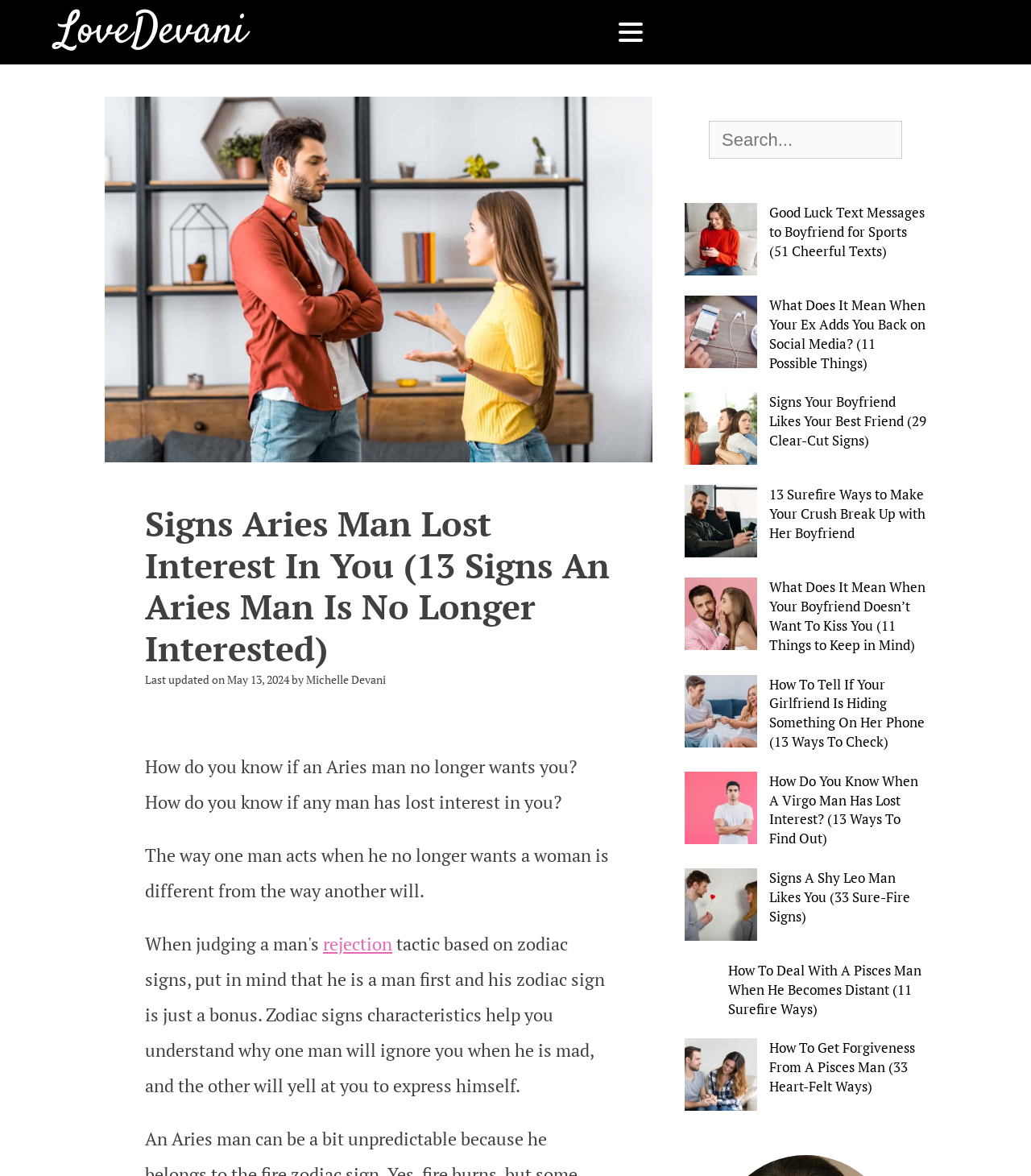What is the purpose of the textbox?
Look at the screenshot and provide an in-depth answer.

The textbox is labeled as 'Search...' and is likely used for searching content on the website.